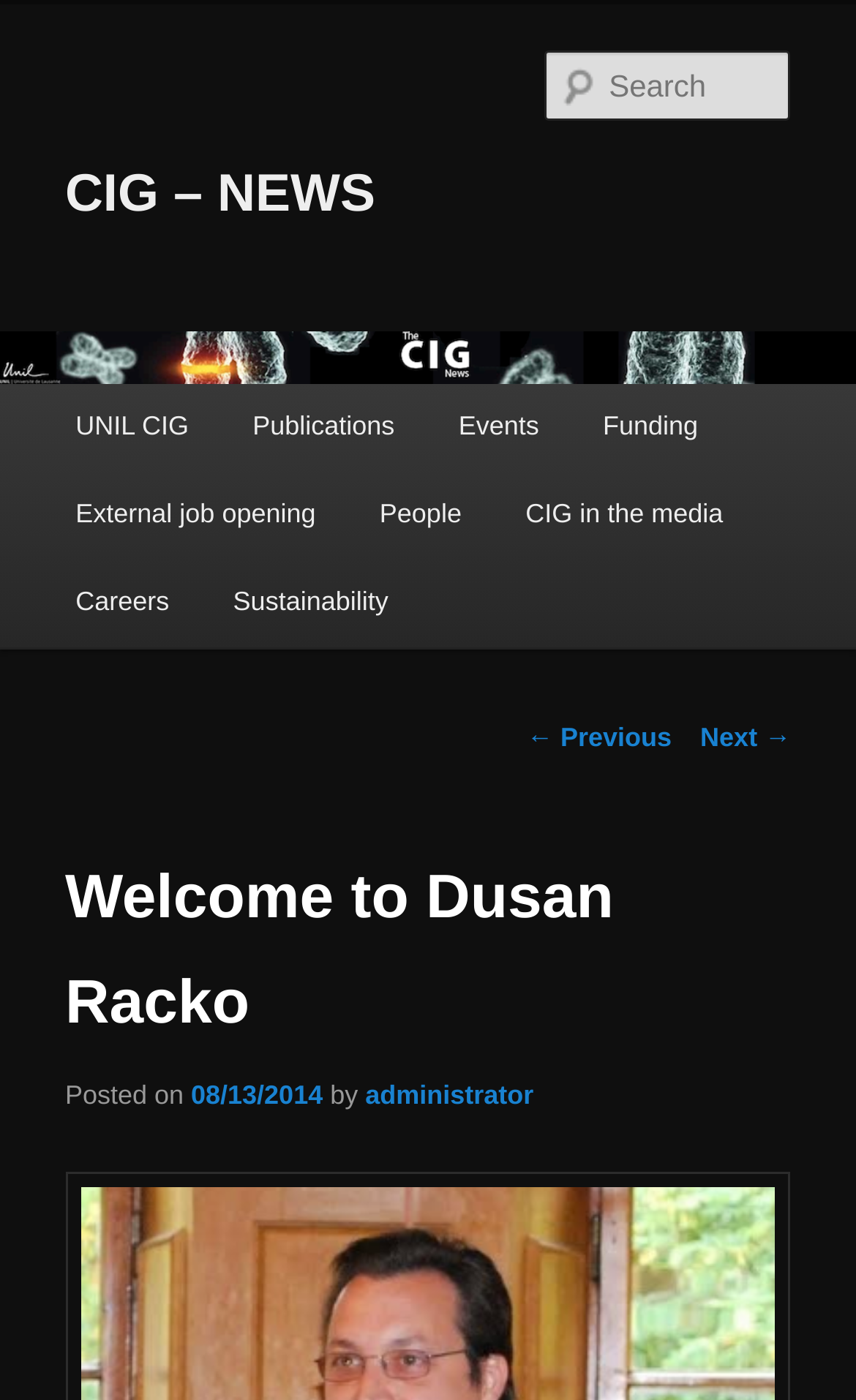Create a detailed summary of the webpage's content and design.

The webpage is a news website with a focus on CIG (Center for Integrative Genomics) news. At the top, there is a heading "CIG – NEWS" with a link to the same title. Below this heading, there is a search box labeled "Search" on the right side. 

On the left side, there is a main menu with links to various sections, including "UNIL CIG", "Publications", "Events", "Funding", "External job opening", "People", "CIG in the media", "Careers", and "Sustainability". 

The main content of the webpage is a news article titled "Welcome to Dusan Racko". The article has a posted date of "08/13/2014" and is written by "administrator". 

At the bottom of the article, there are navigation links to previous and next posts. The webpage also has a "Skip to primary content" link at the very top, which allows users to bypass the navigation menu and go directly to the main content.